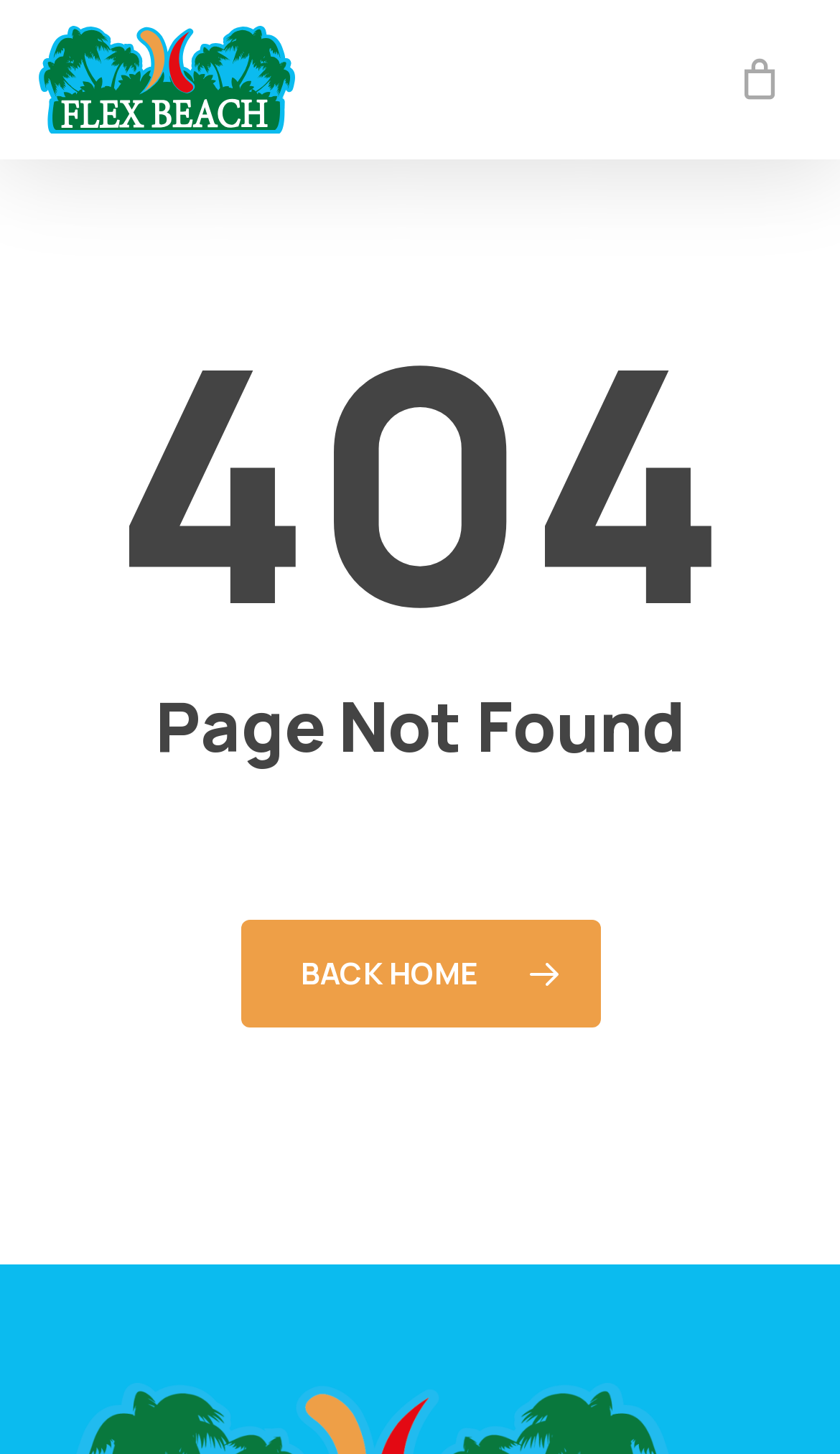Using the webpage screenshot and the element description 0, determine the bounding box coordinates. Specify the coordinates in the format (top-left x, top-left y, bottom-right x, bottom-right y) with values ranging from 0 to 1.

[0.854, 0.018, 0.954, 0.092]